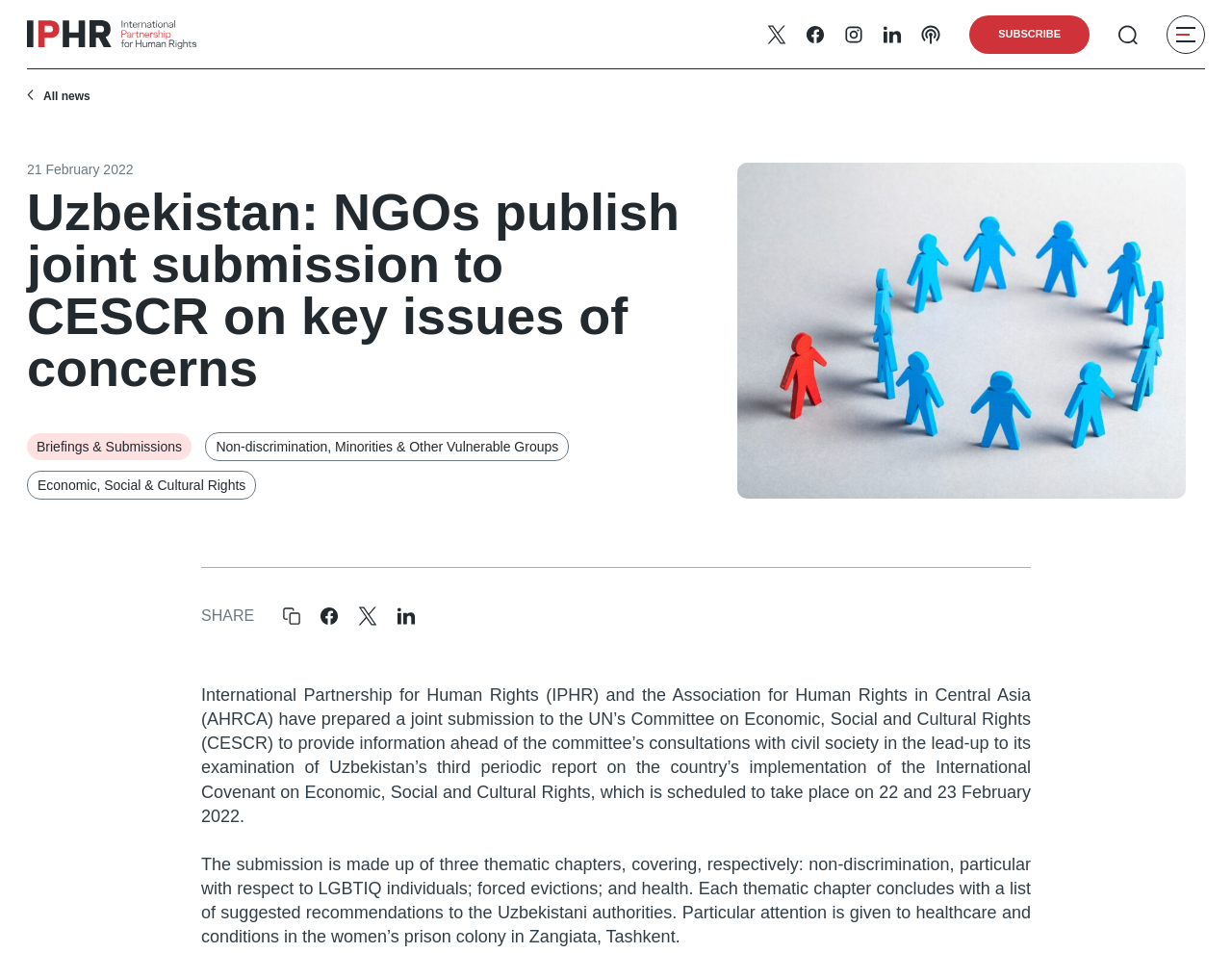What is the topic of the third periodic report?
Please look at the screenshot and answer using one word or phrase.

Economic, Social and Cultural Rights